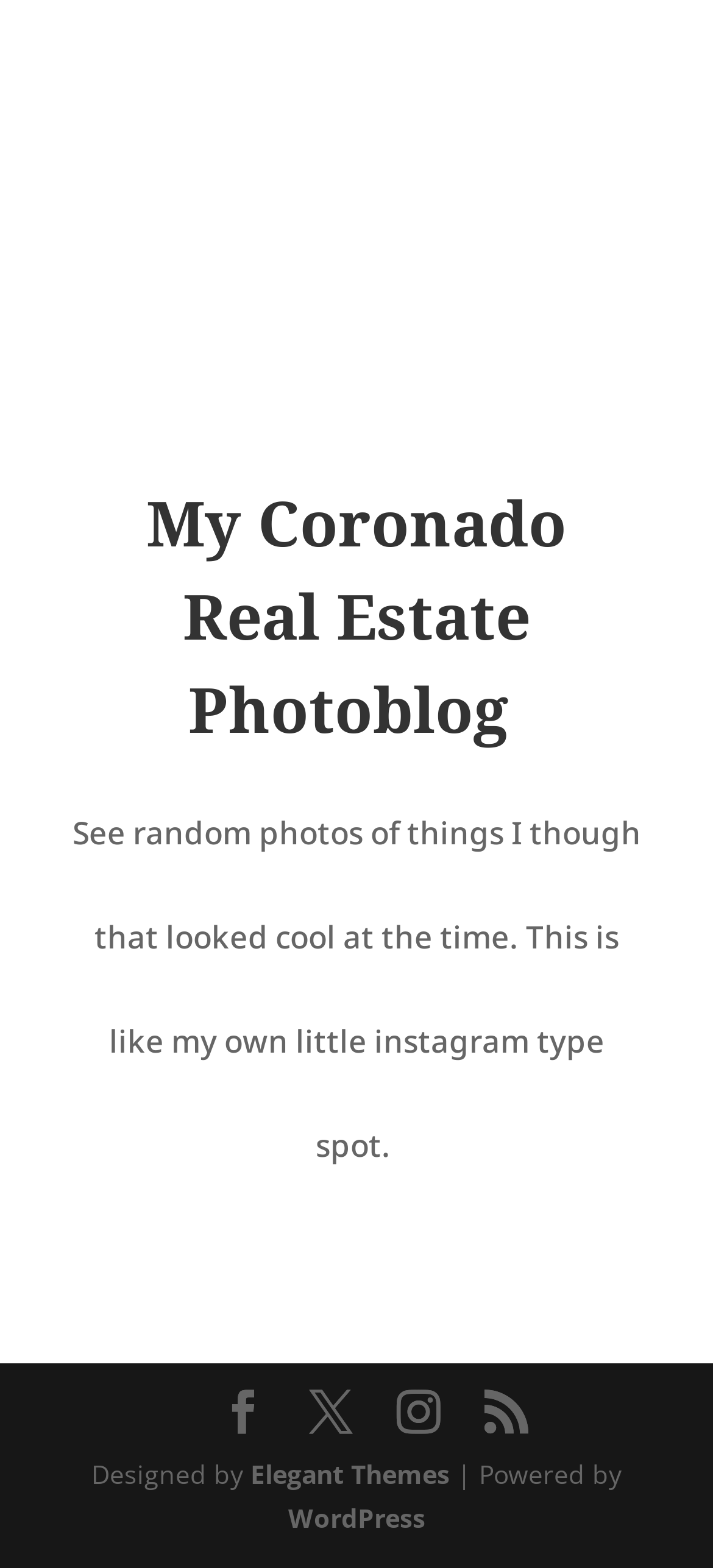What is the purpose of this website?
Make sure to answer the question with a detailed and comprehensive explanation.

Based on the heading 'My Coronado Real Estate Photoblog' and the description 'See random photos of things I thought that looked cool at the time. This is like my own little instagram type spot.', it can be inferred that the purpose of this website is to share photos, specifically related to real estate in Coronado, in a blog-like format.